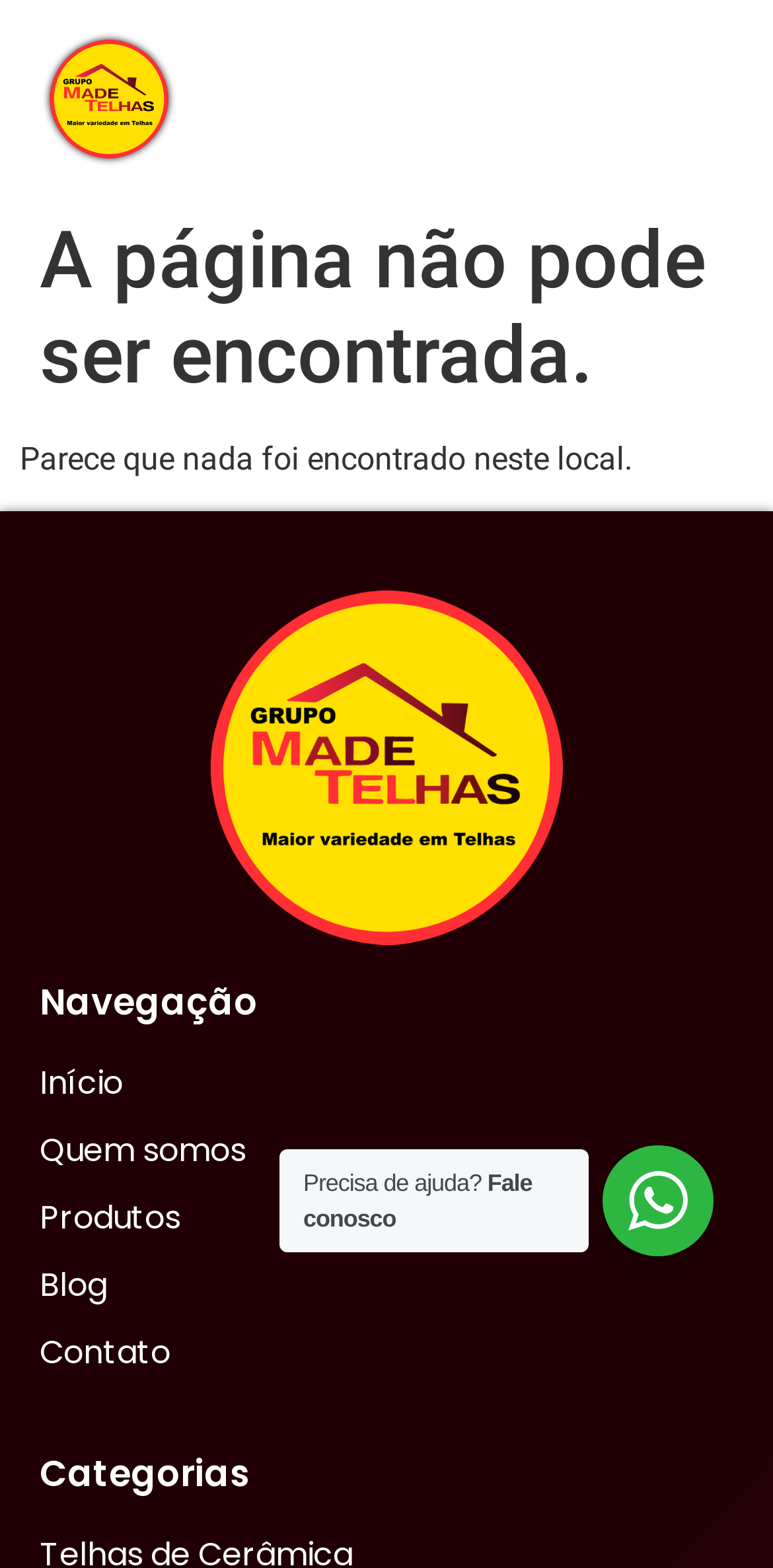Please provide a brief answer to the question using only one word or phrase: 
What is the purpose of the 'Fale conosco' text?

To contact